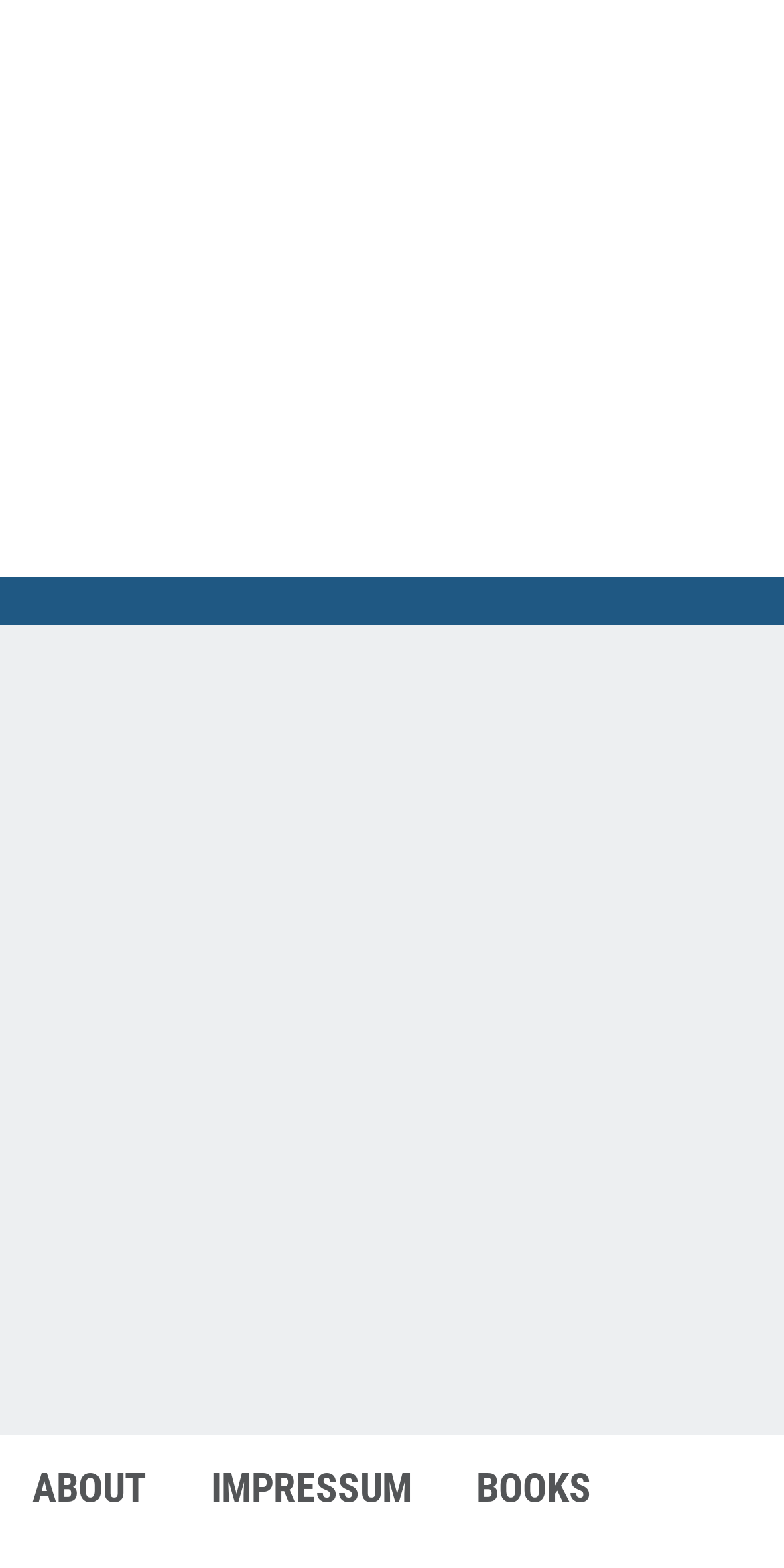Provide the bounding box coordinates for the specified HTML element described in this description: "info@cf-studies.ch". The coordinates should be four float numbers ranging from 0 to 1, in the format [left, top, right, bottom].

[0.038, 0.21, 0.795, 0.262]